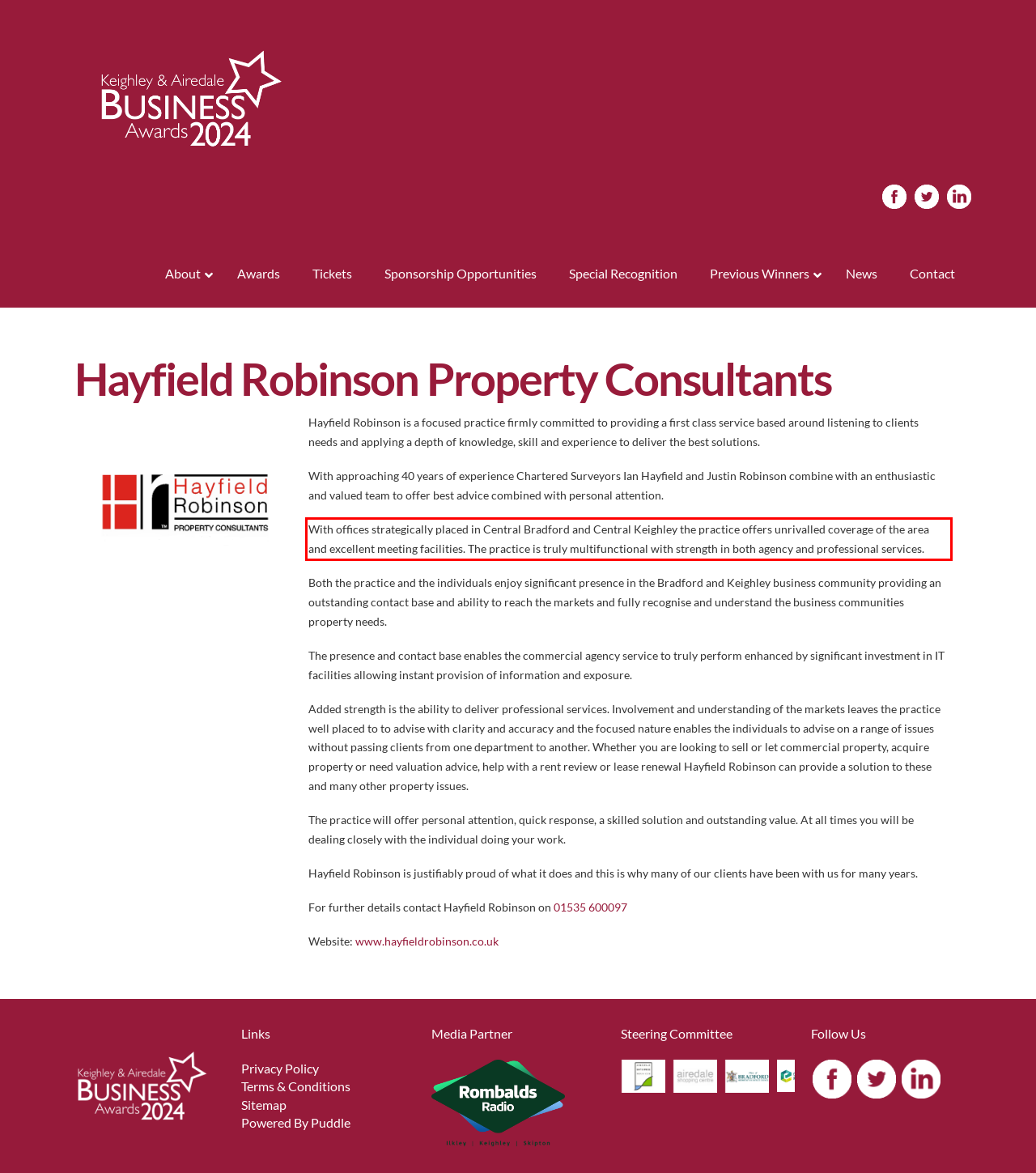View the screenshot of the webpage and identify the UI element surrounded by a red bounding box. Extract the text contained within this red bounding box.

With offices strategically placed in Central Bradford and Central Keighley the practice offers unrivalled coverage of the area and excellent meeting facilities. The practice is truly multifunctional with strength in both agency and professional services.